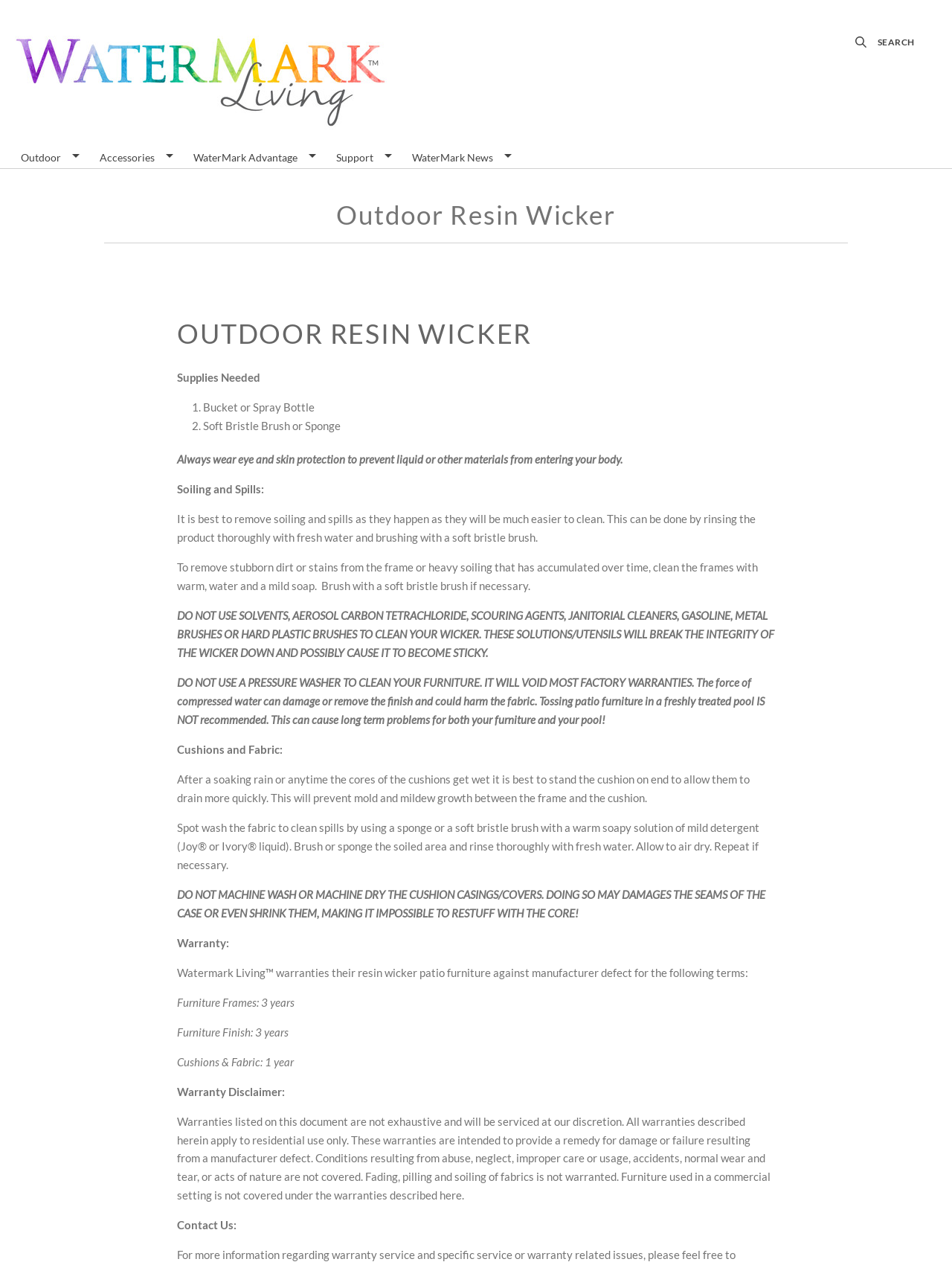What is not recommended to use to clean the wicker?
Please give a detailed answer to the question using the information shown in the image.

The webpage explicitly states that certain solutions and utensils should not be used to clean the wicker, including solvents, aerosol carbon tetrachloride, scouring agents, janitorial cleaners, gasoline, metal brushes, or hard plastic brushes. This information can be found in the section 'Supplies Needed'.